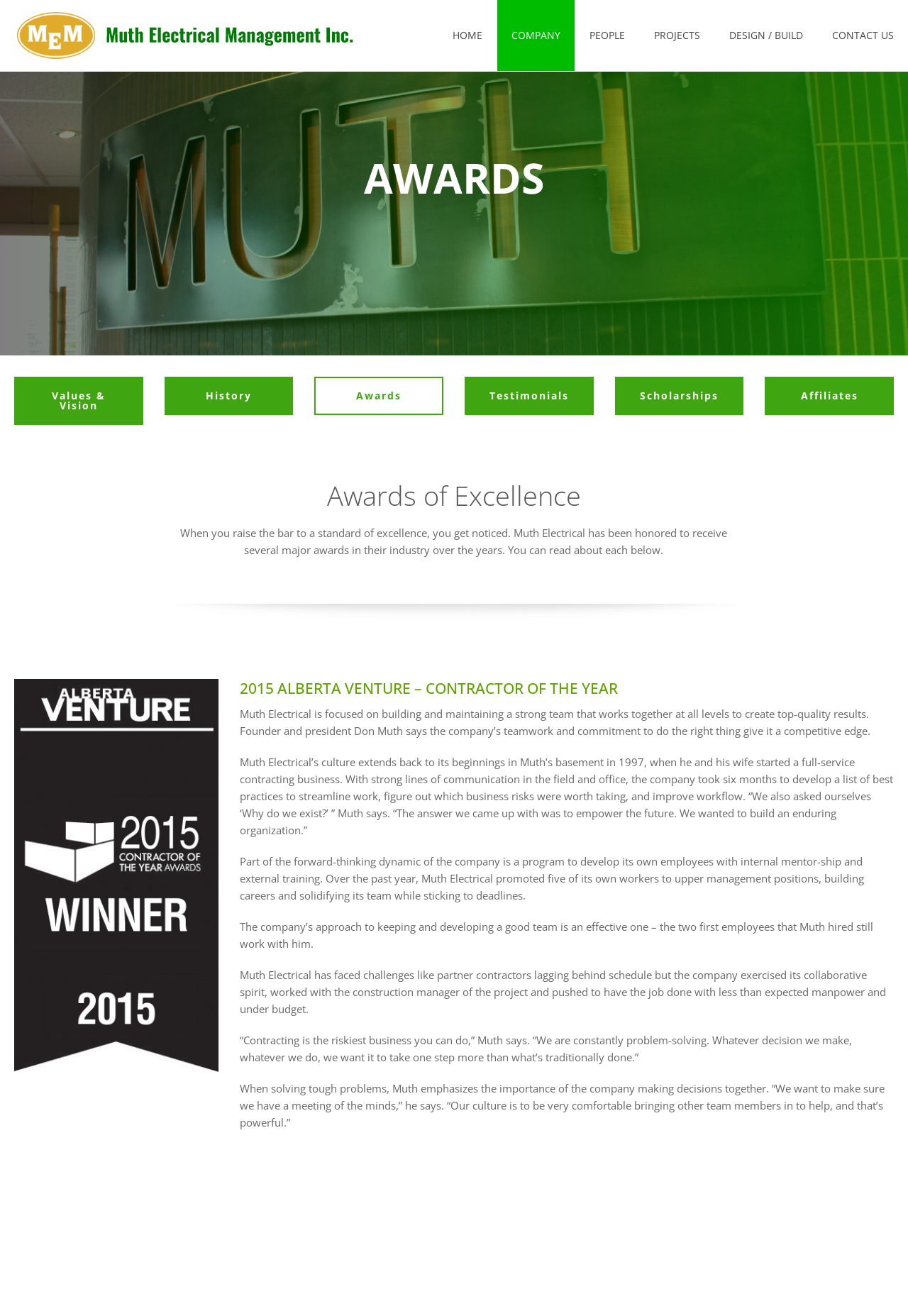Explain in detail what is displayed on the webpage.

The webpage is about Muth Electrical Management Inc., a company that has received several awards in the construction industry. At the top of the page, there is a navigation menu with links to different sections of the website, including "HOME", "COMPANY", "PEOPLE", "PROJECTS", "DESIGN / BUILD", and "CONTACT US". 

Below the navigation menu, there are two identical images with a description "At Muth Electrical Management Inc. we strive to create a culture of excellence in the construction industry." 

The main content of the page is divided into two sections. The first section is headed "AWARDS" and has several links to different awards, including "Values & Vision", "History", "Awards", "Testimonials", "Scholarships", and "Affiliates". 

The second section is headed "Awards of Excellence" and describes the company's achievements in detail. There is a brief introduction to the company's excellence, followed by a description of the 2015 ALBERTA VENTURE – CONTRACTOR OF THE YEAR award. The company's culture and values are highlighted, including its focus on teamwork, commitment to doing the right thing, and empowerment of employees. The company's approach to developing its employees through internal mentorship and external training is also mentioned. 

There are several paragraphs of text that describe the company's challenges and how it overcame them, including working with partner contractors and solving tough problems through collaborative decision-making. 

Further down the page, there is another section headed "THE MERIT CONTRACTORS ASSOCIATION EMPLOYER OF EXCELLENCE AWARD", which lists the years the company received this award. There is a brief description of the award and its criteria, followed by a testimonial letter to the company's founders.